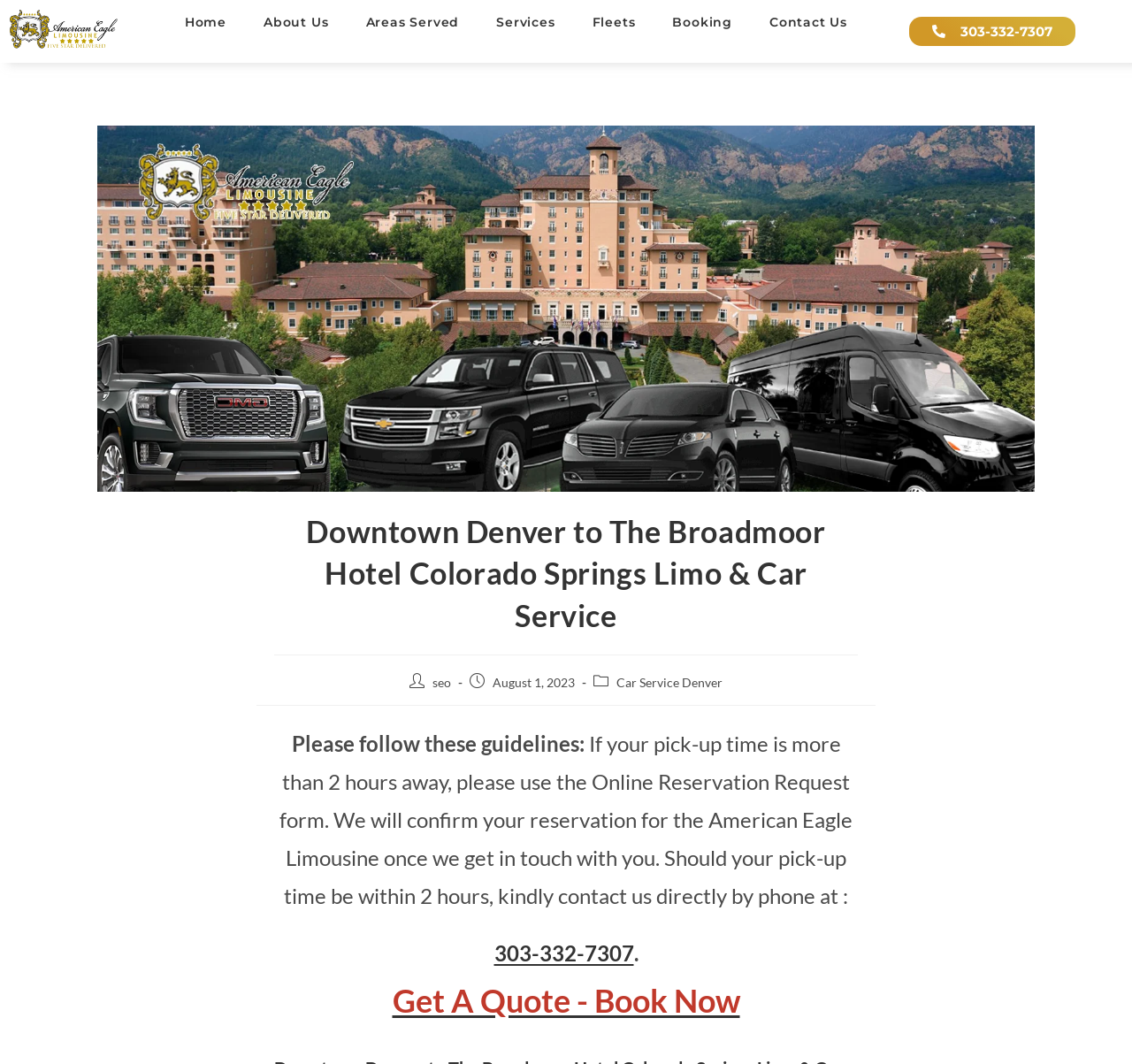Answer with a single word or phrase: 
What is the phone number to contact for a reservation?

303-332-7307